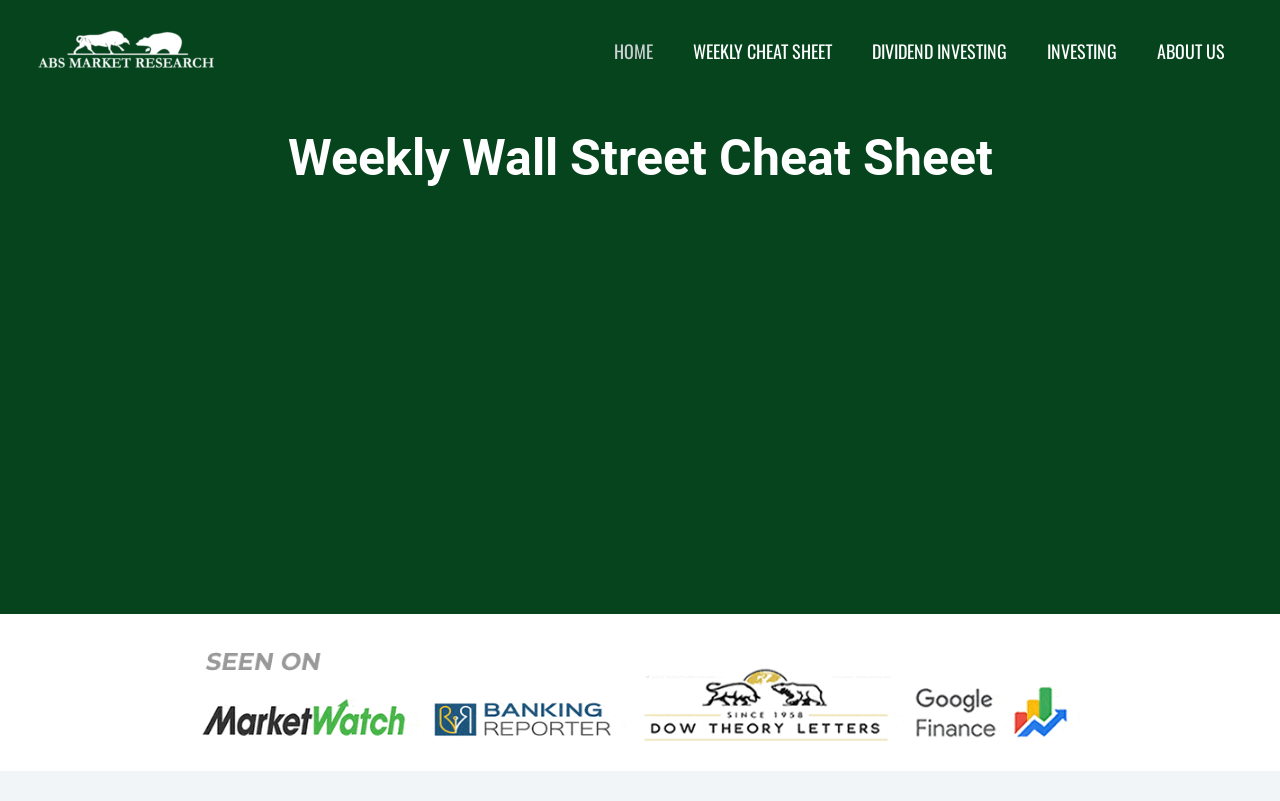Using details from the image, please answer the following question comprehensively:
What is the name of the website?

The name of the website can be found in the top-left corner of the webpage, where it says 'AlphaBetaStock.com' in the logo and also as a link.